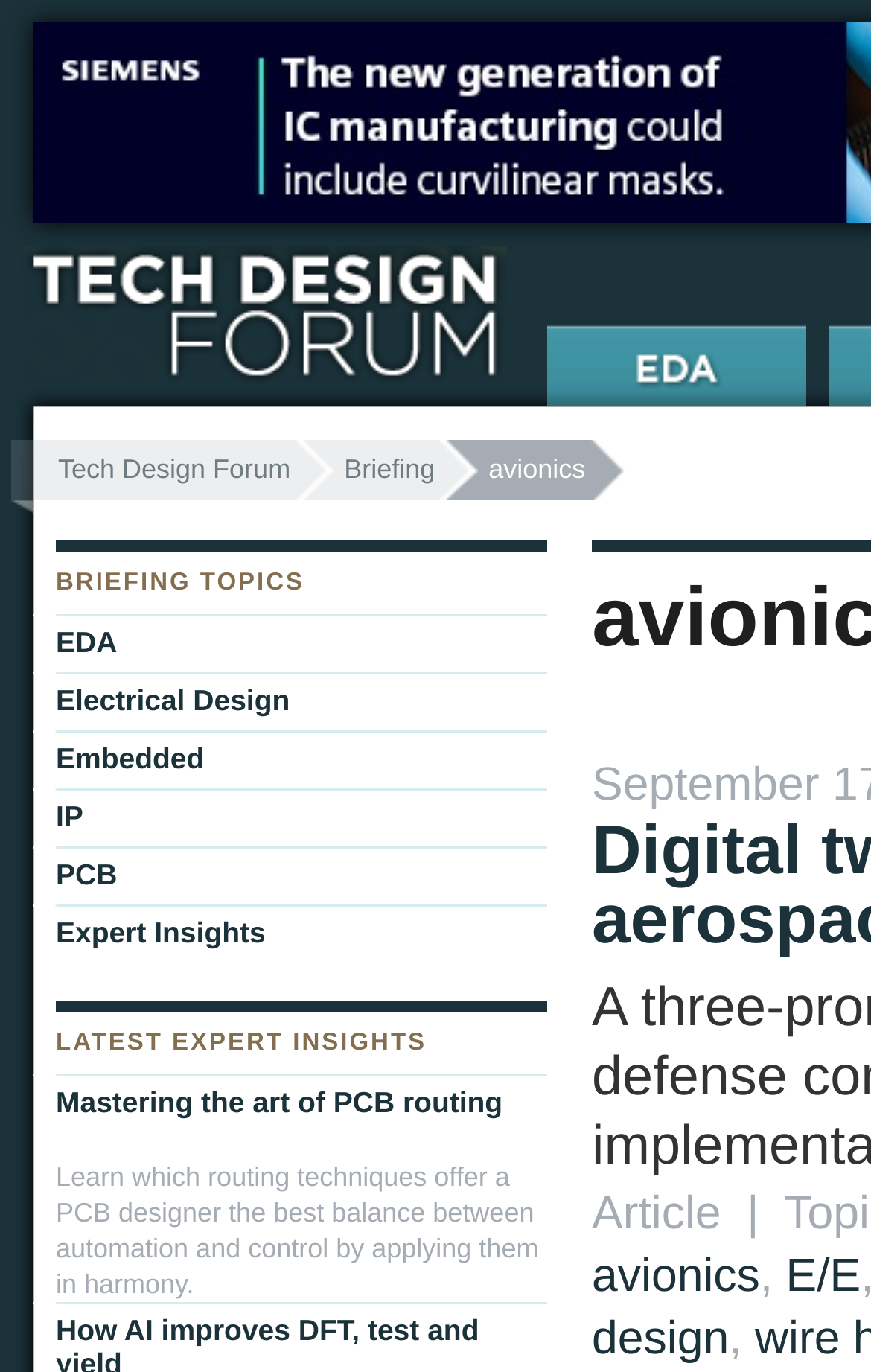Determine the bounding box coordinates for the region that must be clicked to execute the following instruction: "learn about Mastering the art of PCB routing".

[0.038, 0.783, 0.628, 0.825]